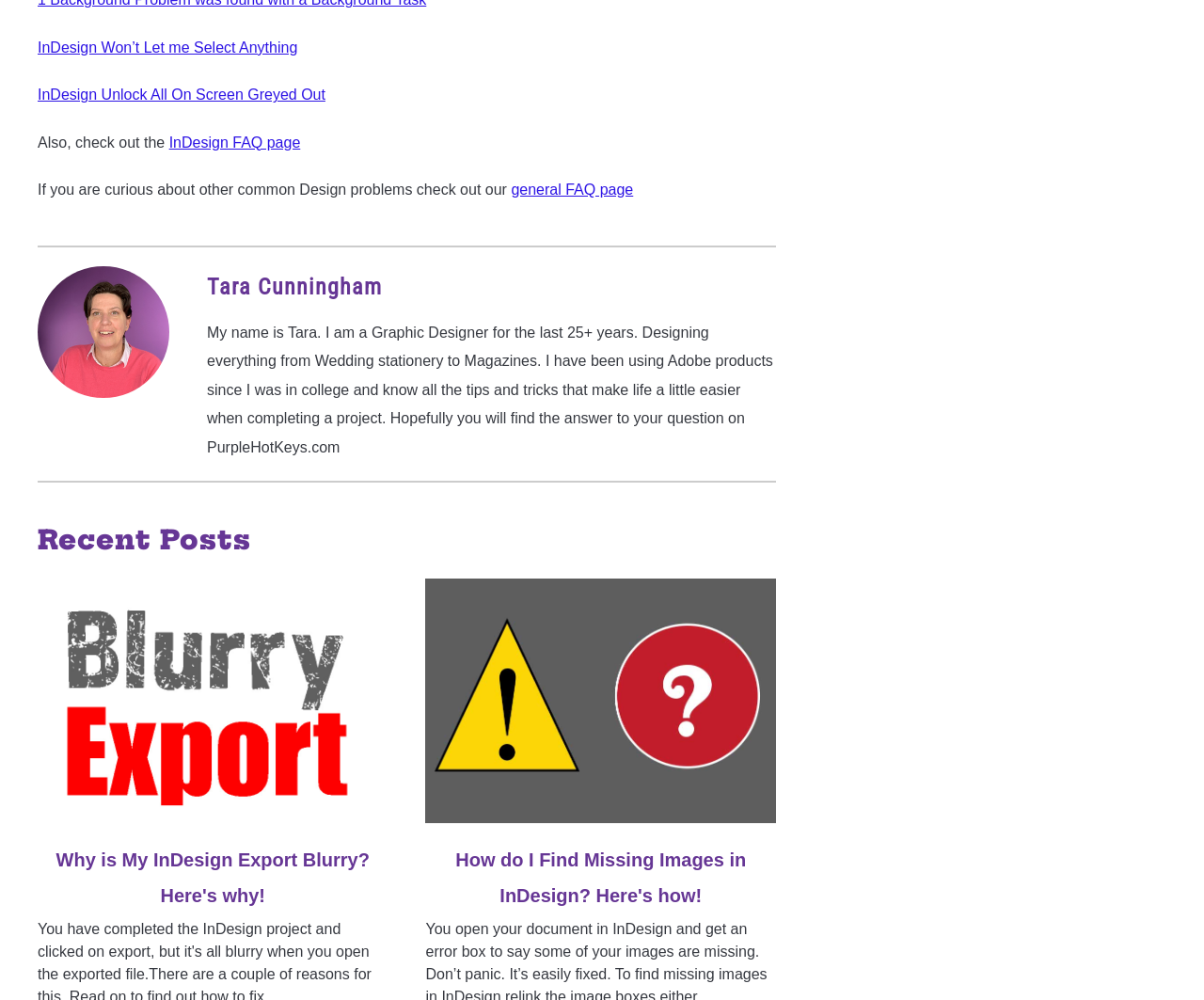Locate the bounding box coordinates of the area you need to click to fulfill this instruction: 'Read the article by Tara Cunningham'. The coordinates must be in the form of four float numbers ranging from 0 to 1: [left, top, right, bottom].

[0.172, 0.267, 0.645, 0.31]